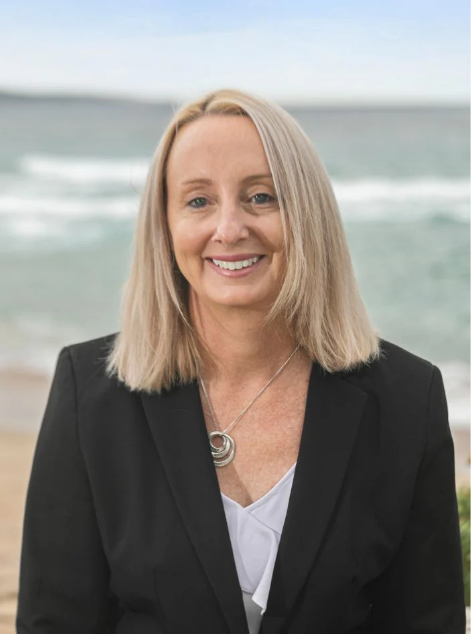Offer an in-depth caption of the image, mentioning all notable aspects.

The image features a professional woman, Katrina Faulkner, standing confidently against a scenic backdrop of the ocean and sandy beach. She is dressed in a stylish black suit, exuding a warm and approachable demeanor. Her shoulder-length blonde hair frames her face, and she wears a silver pendant necklace, adding a touch of elegance to her professional attire. The serene coastal setting, with gentle waves in the background, reflects her connection to the local community, as she is a licensed real estate agent with deep roots in the Sutherland Shire. This image captures not only her professional persona but also her genuine personality, symbolizing her commitment to providing exceptional service in property management.